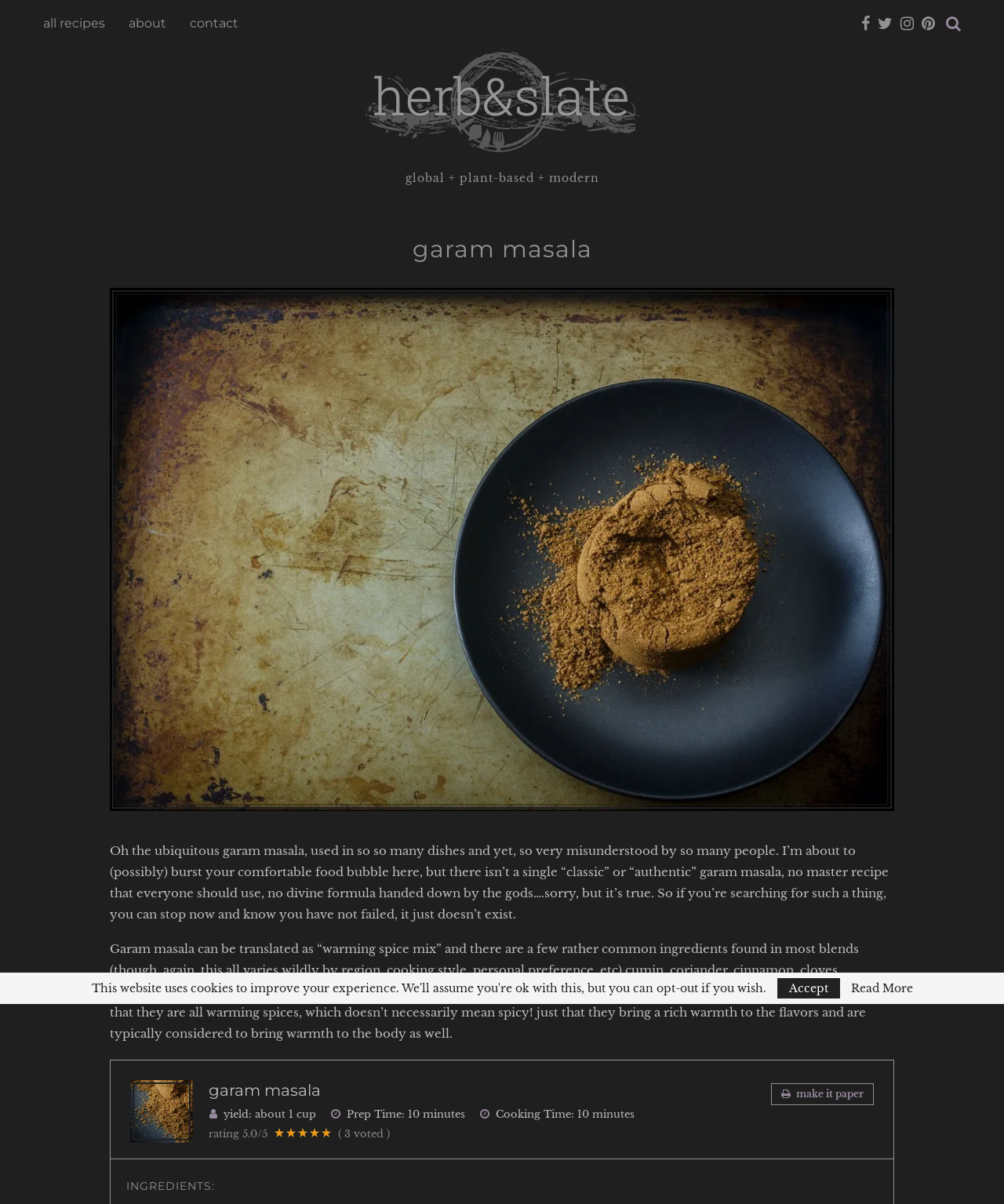From the details in the image, provide a thorough response to the question: What is the purpose of the spices in garam masala?

According to the text, the spices in garam masala are 'warming spices' that 'bring a rich warmth to the flavors and are typically considered to bring warmth to the body as well'.